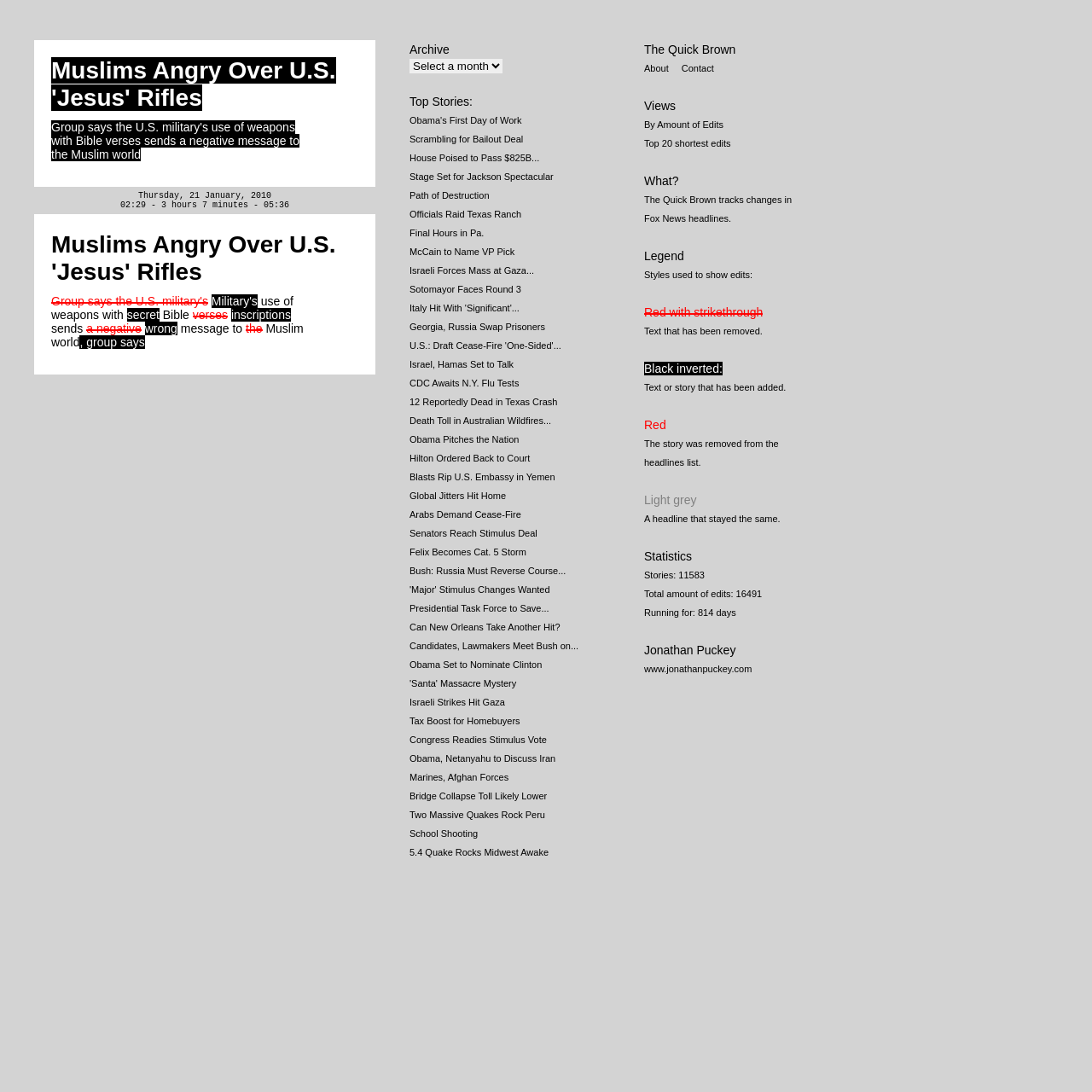Can you provide the bounding box coordinates for the element that should be clicked to implement the instruction: "Click on 'The Quick Brown' link"?

[0.59, 0.039, 0.674, 0.052]